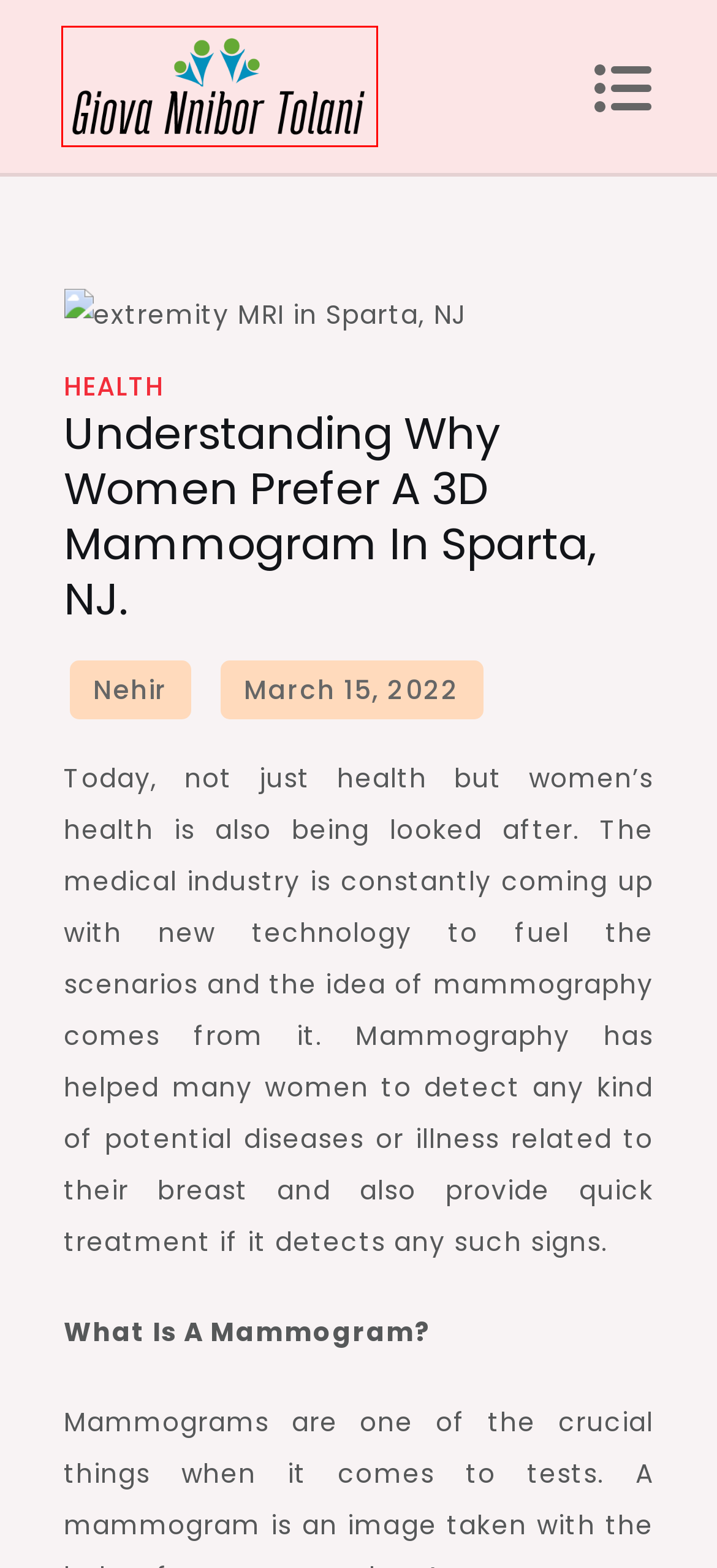Inspect the provided webpage screenshot, concentrating on the element within the red bounding box. Select the description that best represents the new webpage after you click the highlighted element. Here are the candidates:
A. September 2022 – General Information
B. Real Estate – General Information
C. General Information
D. Nehir – General Information
E. Health – General Information
F. January 2020 – General Information
G. Fitness – General Information
H. October 2022 – General Information

C